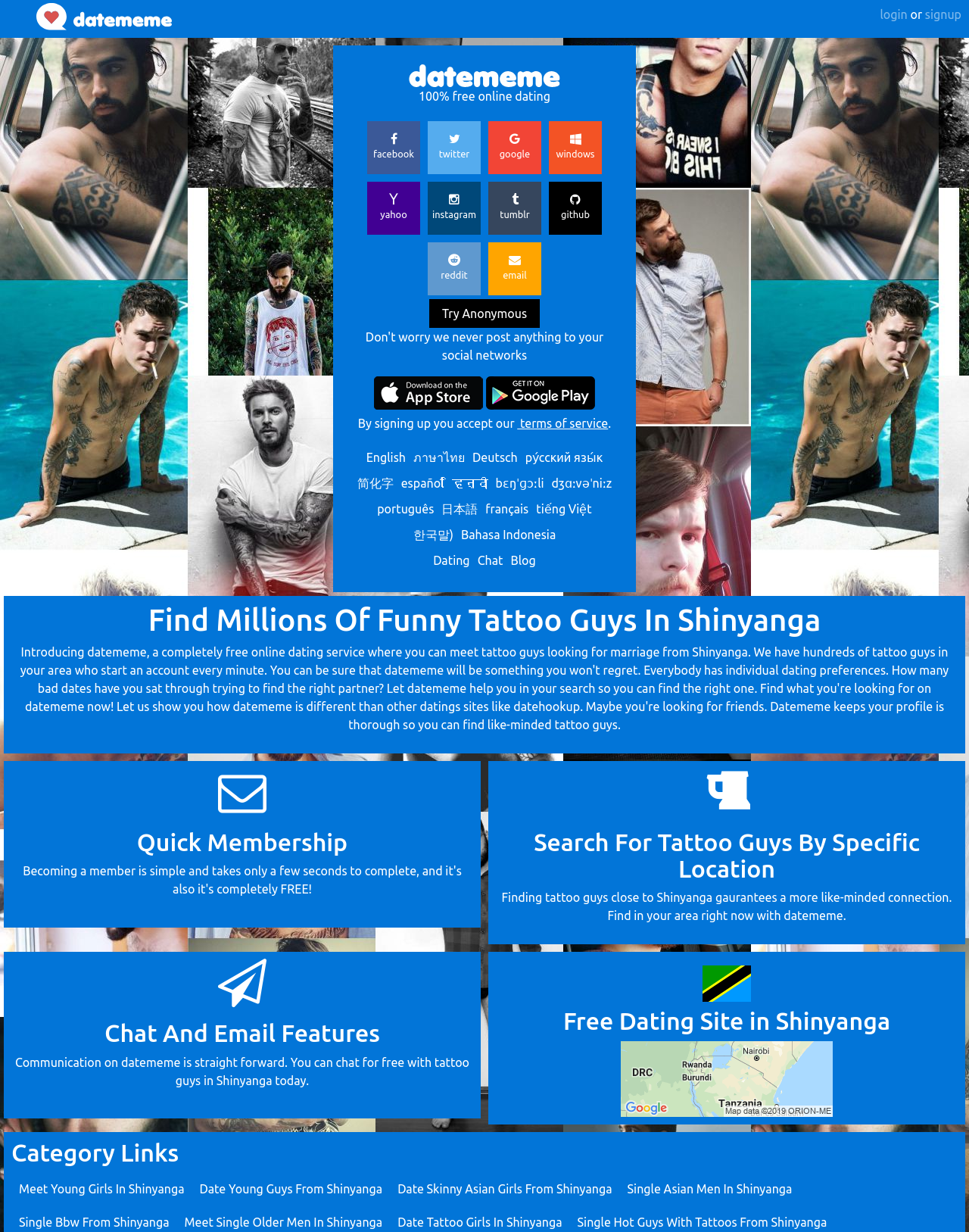Identify the bounding box coordinates of the area that should be clicked in order to complete the given instruction: "search for tattoo guys by specific location". The bounding box coordinates should be four float numbers between 0 and 1, i.e., [left, top, right, bottom].

[0.512, 0.673, 0.988, 0.716]